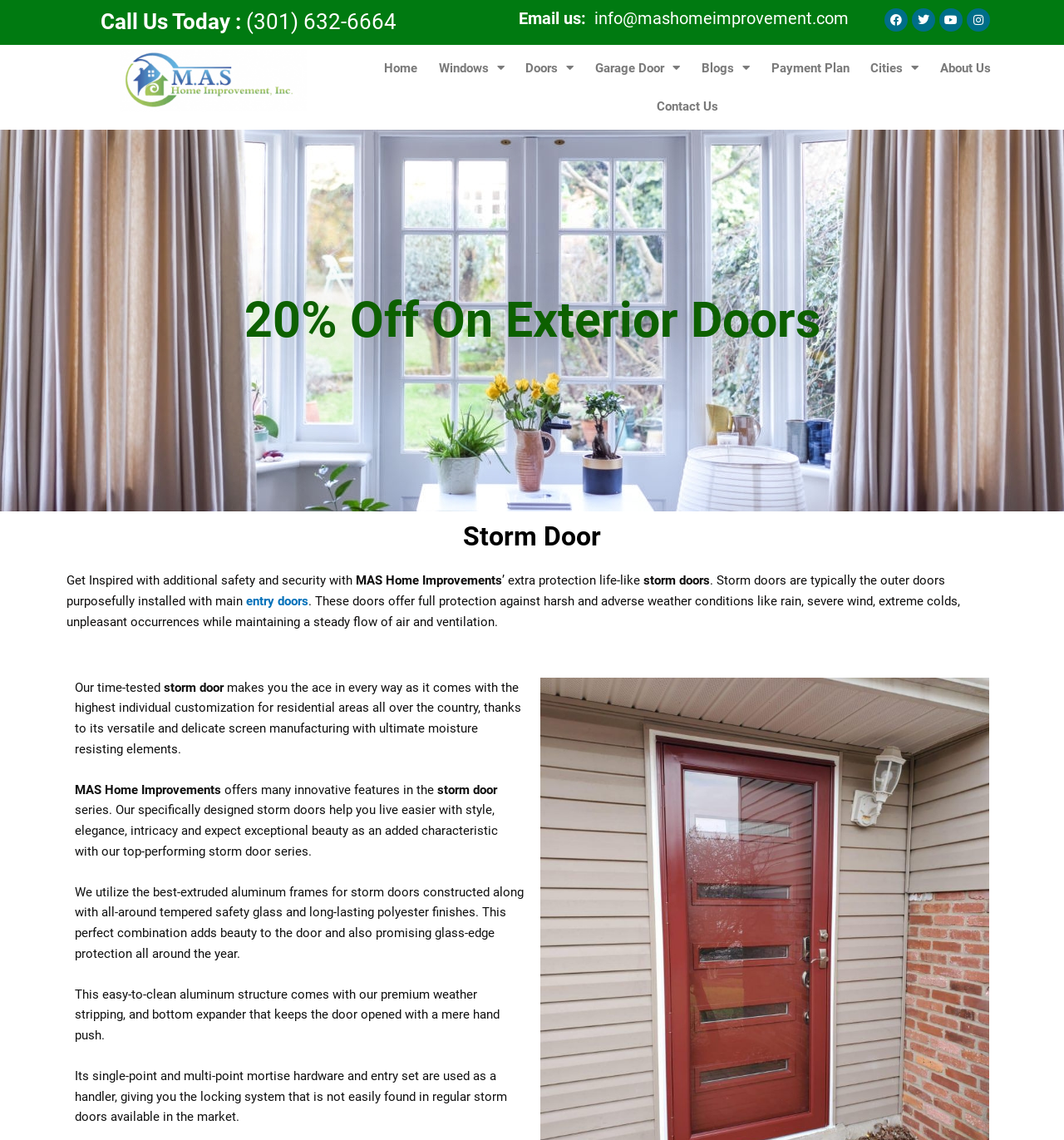Offer a meticulous caption that includes all visible features of the webpage.

The webpage is about storm doors and their installation by MAS Home Improvement. At the top, there is a heading with the company's contact information, including a phone number and email address. Below this, there are social media links to Facebook, Twitter, YouTube, and Instagram. 

To the left of the social media links, there is a navigation menu with links to different sections of the website, including Home, Windows, Doors, Garage Door, Blogs, Payment Plan, Cities, and About Us. 

The main content of the webpage is divided into two sections. The first section has a heading that reads "20% Off On Exterior Doors" and another heading that reads "Storm Door". Below these headings, there is a paragraph of text that explains the purpose of storm doors, which is to provide extra protection and security. The text also mentions that storm doors are typically installed in front of an exterior access door to protect it from bad weather.

The second section of the main content has several paragraphs of text that describe the features and benefits of the storm doors offered by MAS Home Improvement. The text explains that the storm doors are customizable, have a delicate screen manufacturing process, and are resistant to moisture. It also mentions that the doors are made with extruded aluminum frames, tempered safety glass, and polyester finishes, which add beauty and protection to the door. Additionally, the text describes the easy-to-clean aluminum structure, premium weather stripping, and locking system of the storm doors.